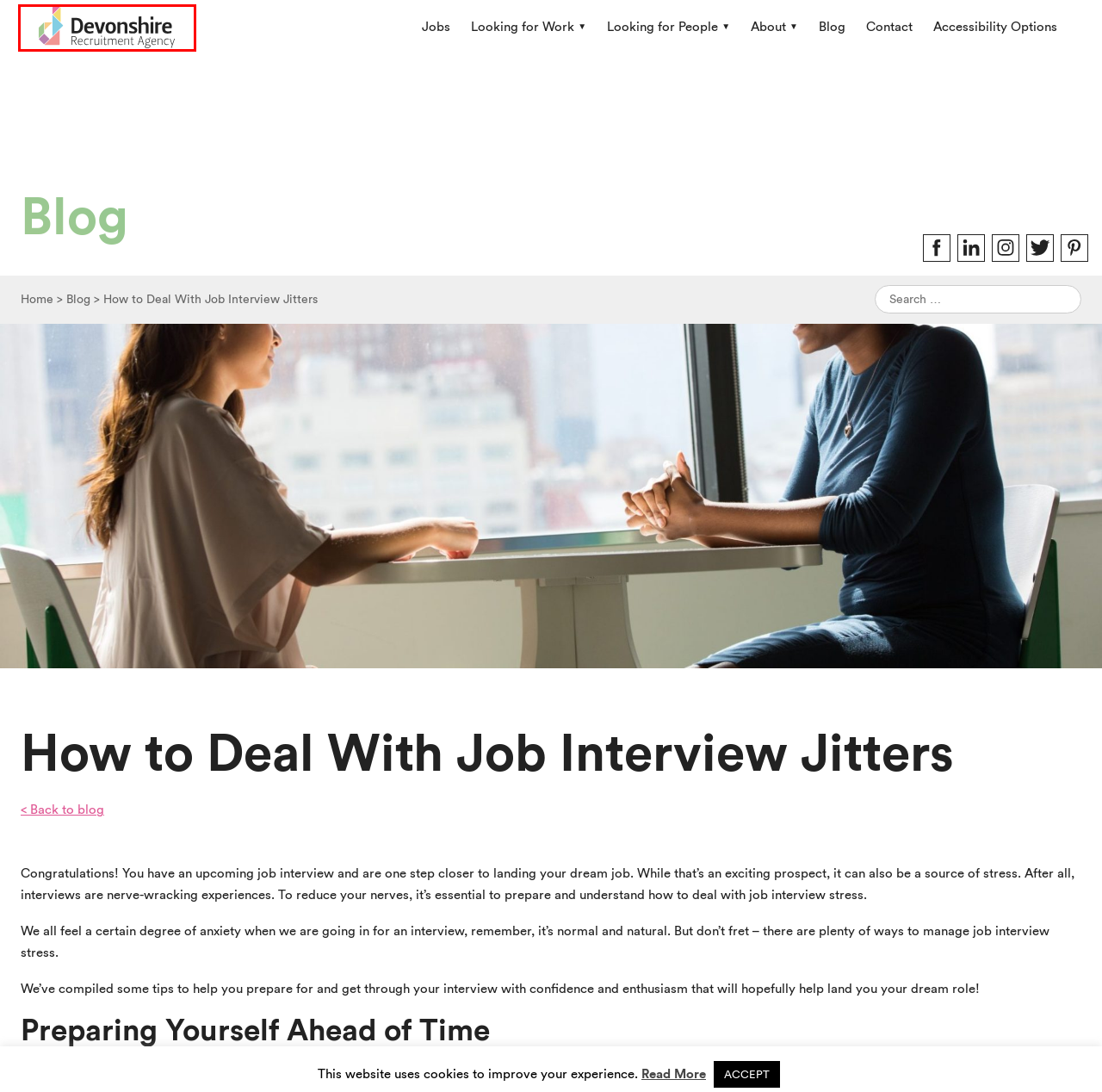Please examine the screenshot provided, which contains a red bounding box around a UI element. Select the webpage description that most accurately describes the new page displayed after clicking the highlighted element. Here are the candidates:
A. Devonshire Recruitment Agency & Consultants - Devonshire
B. Find a Job - See Available Vacancies | Devonshire
C. Devonshire Recruitment – Looking for work | Devonshire
D. Devonshire Recruitment – Looking for People | Devonshire
E. Who We Are - Devonshire Recruitment Agency
F. Our Blog and Updates - Devonshire Recruitment
G. Please Read our Cookie Policy | Devonshire
H. Contact Us | Devonshire Recruitment Agency

A